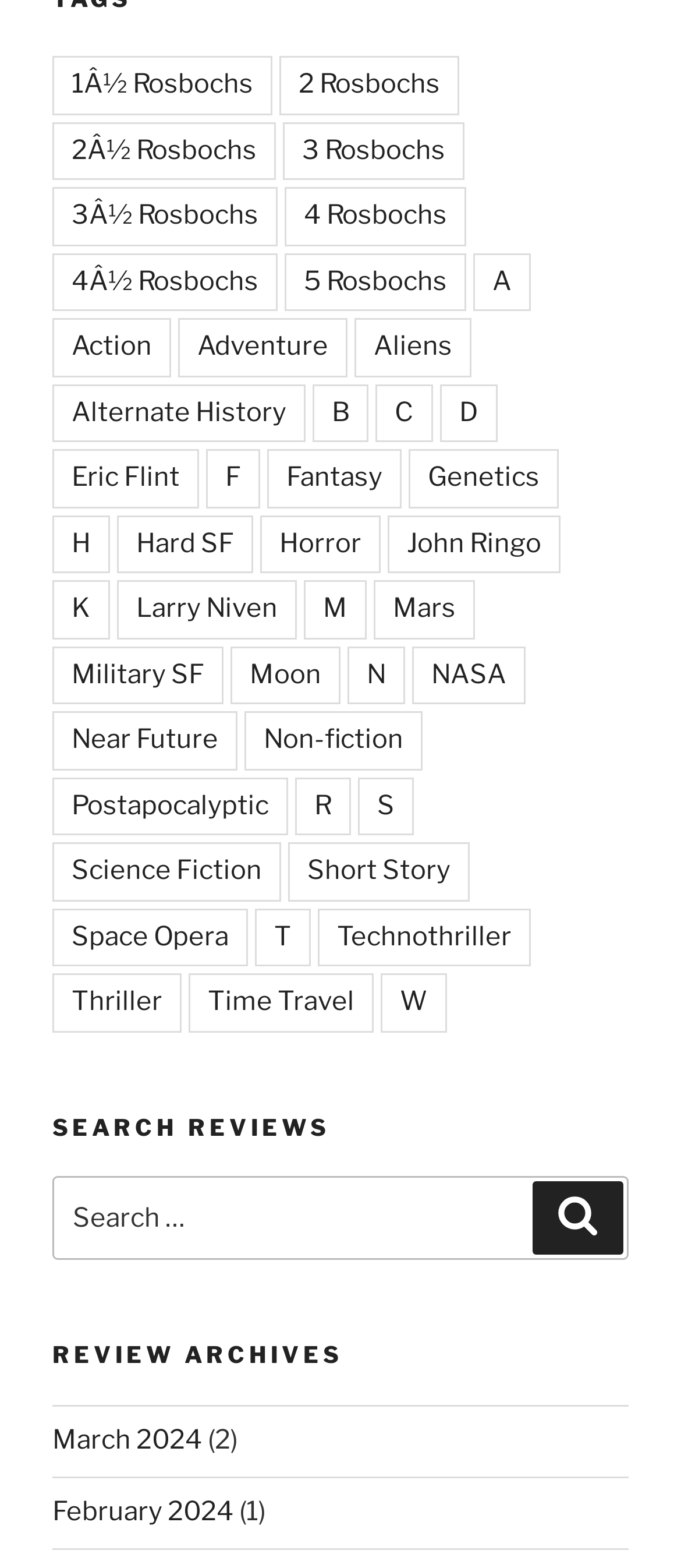How many review archives are listed?
Refer to the image and give a detailed answer to the question.

Under the 'REVIEW ARCHIVES' heading, there are two links listed, 'March 2024' and 'February 2024', which suggests that there are two review archives listed on the webpage.